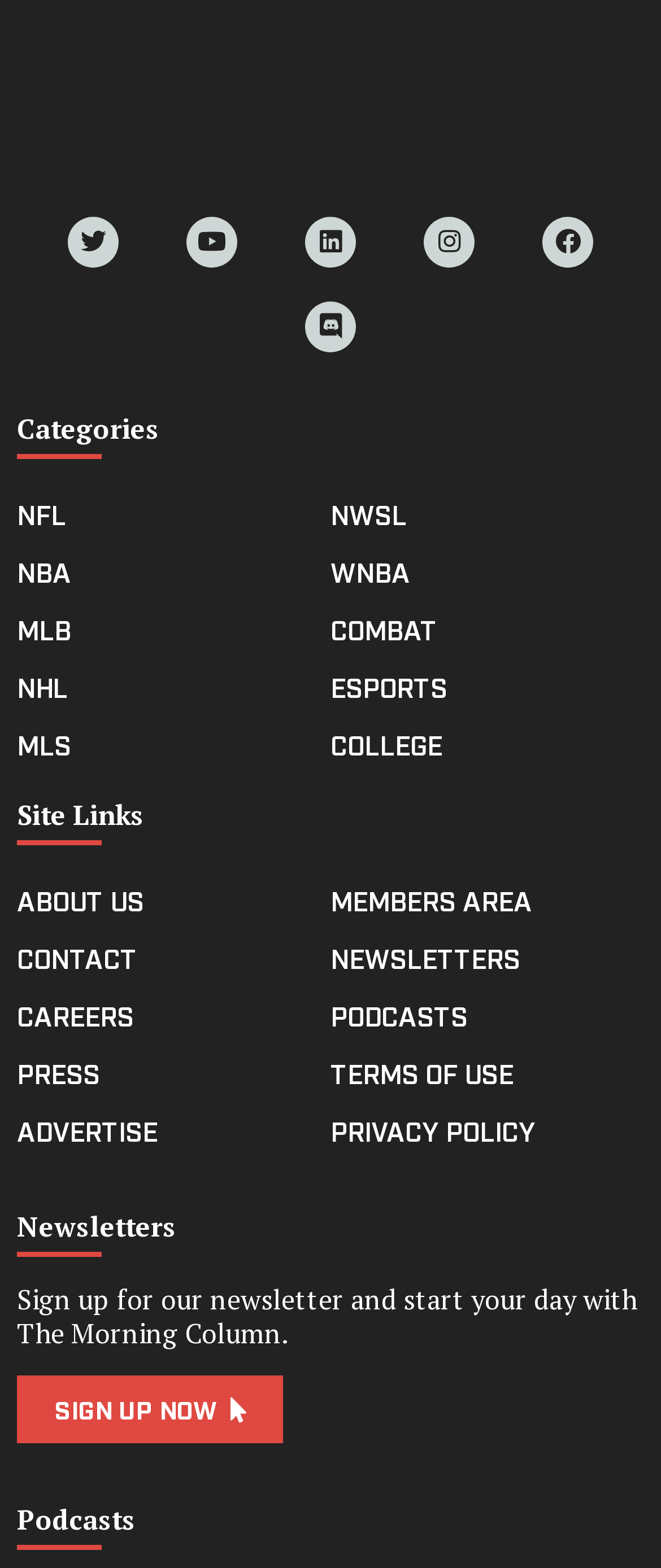Kindly provide the bounding box coordinates of the section you need to click on to fulfill the given instruction: "View NBA news".

[0.026, 0.351, 0.5, 0.377]